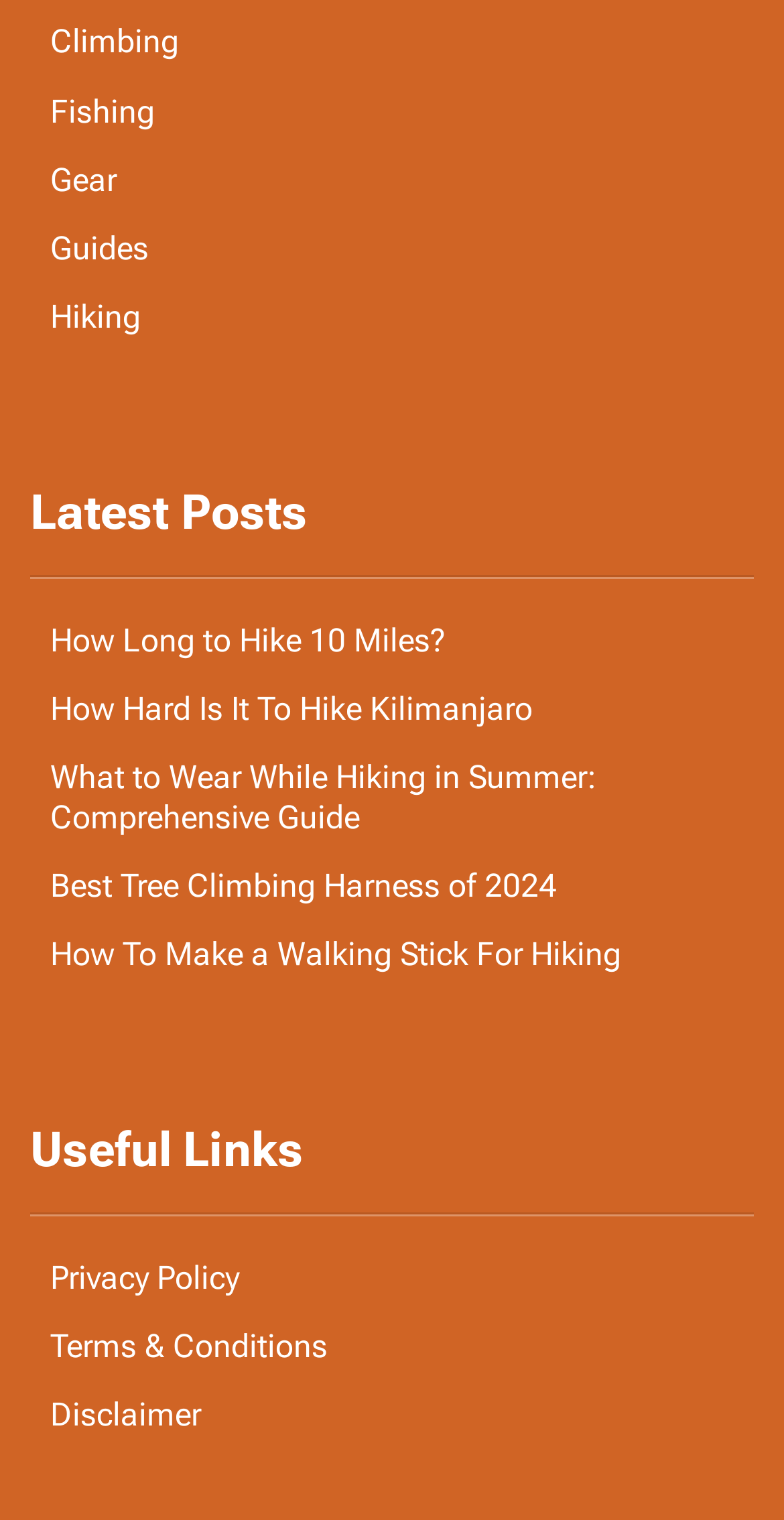Please specify the bounding box coordinates of the element that should be clicked to execute the given instruction: 'Click on Climbing'. Ensure the coordinates are four float numbers between 0 and 1, expressed as [left, top, right, bottom].

[0.051, 0.008, 0.949, 0.047]